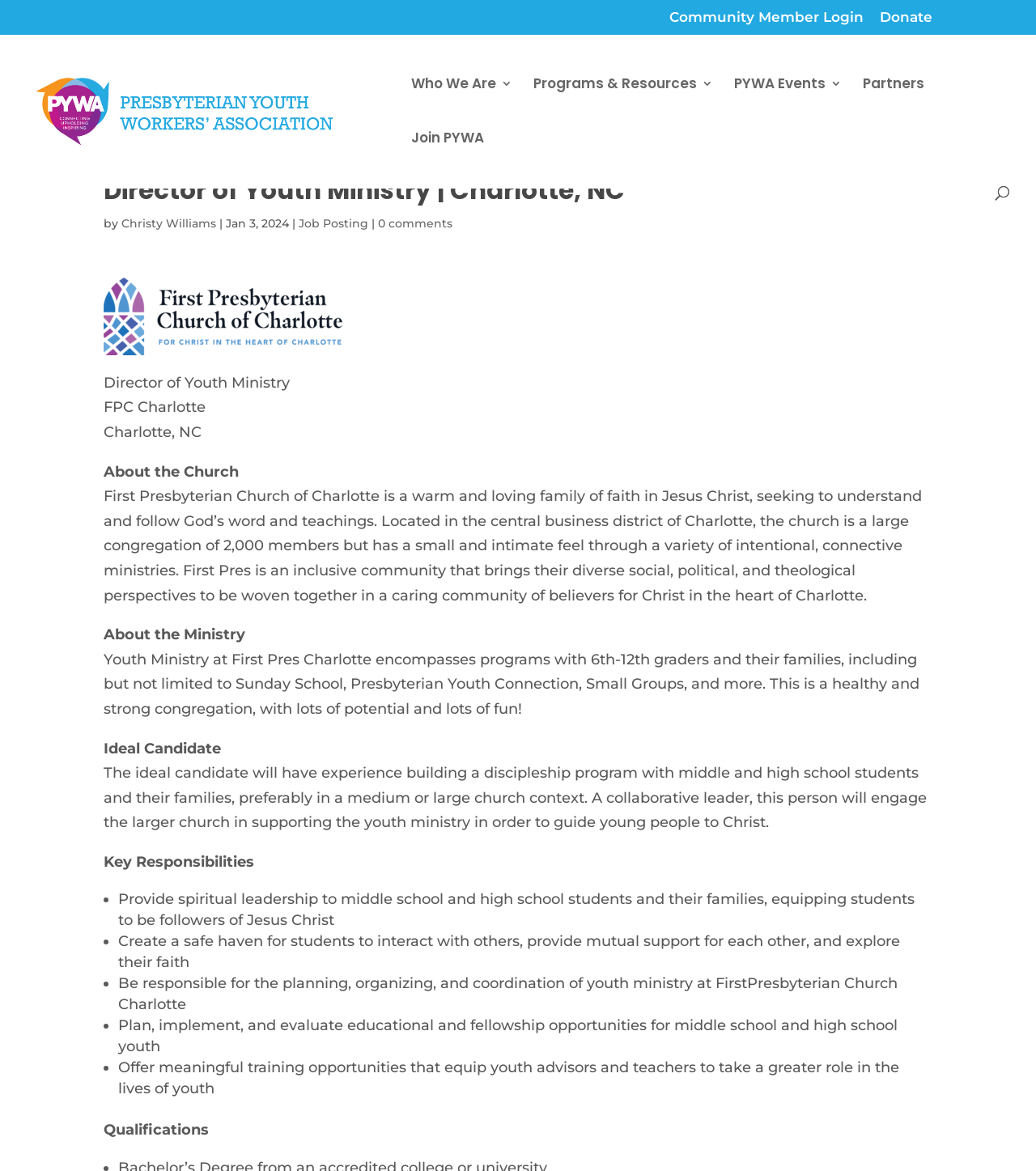Find the bounding box coordinates of the clickable region needed to perform the following instruction: "Login as a community member". The coordinates should be provided as four float numbers between 0 and 1, i.e., [left, top, right, bottom].

[0.646, 0.009, 0.834, 0.029]